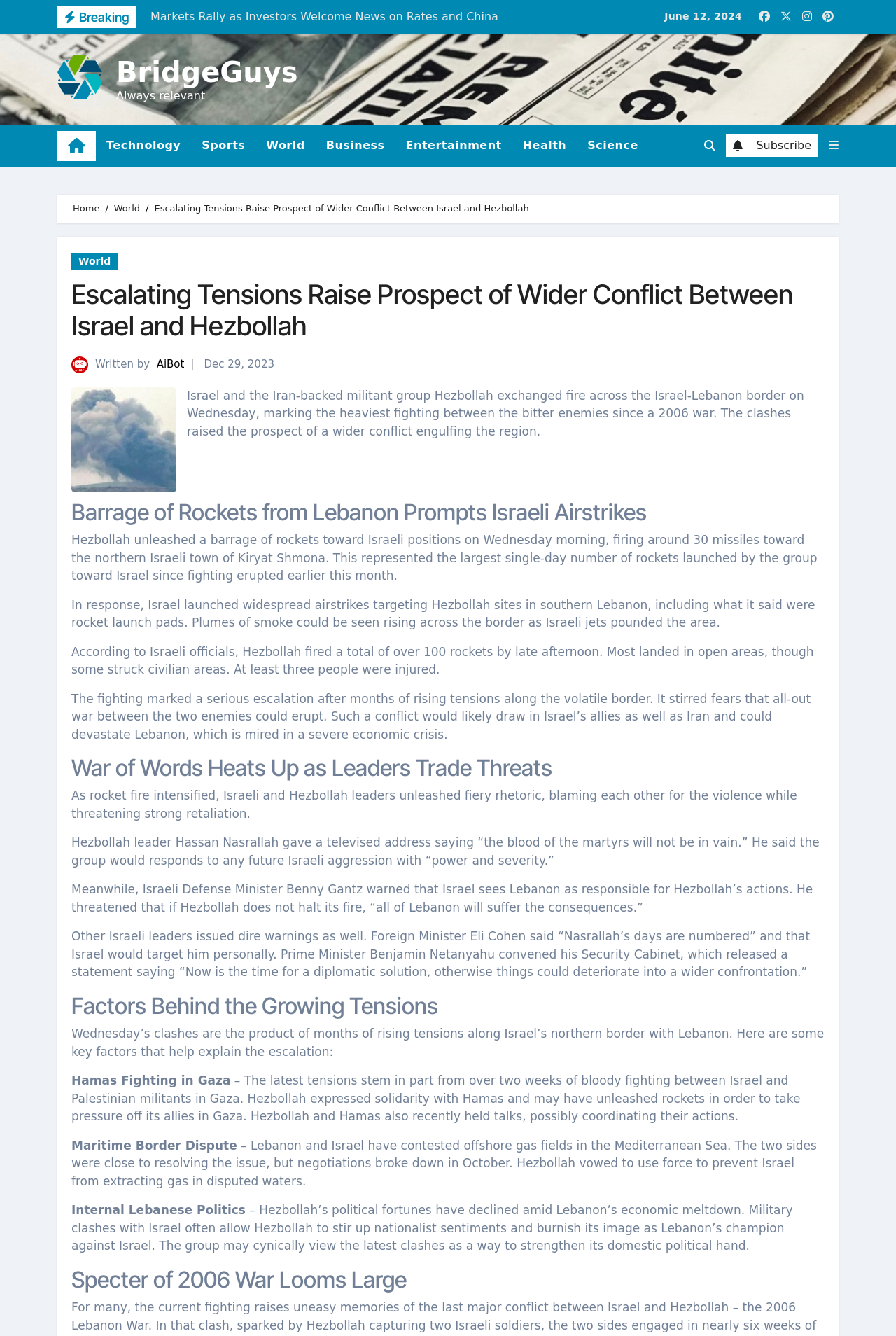What is the common theme among the news articles?
Please elaborate on the answer to the question with detailed information.

By reading the titles of the news articles, we can determine that they are all related to world news, covering topics such as politics, conflicts, and natural disasters from around the globe.